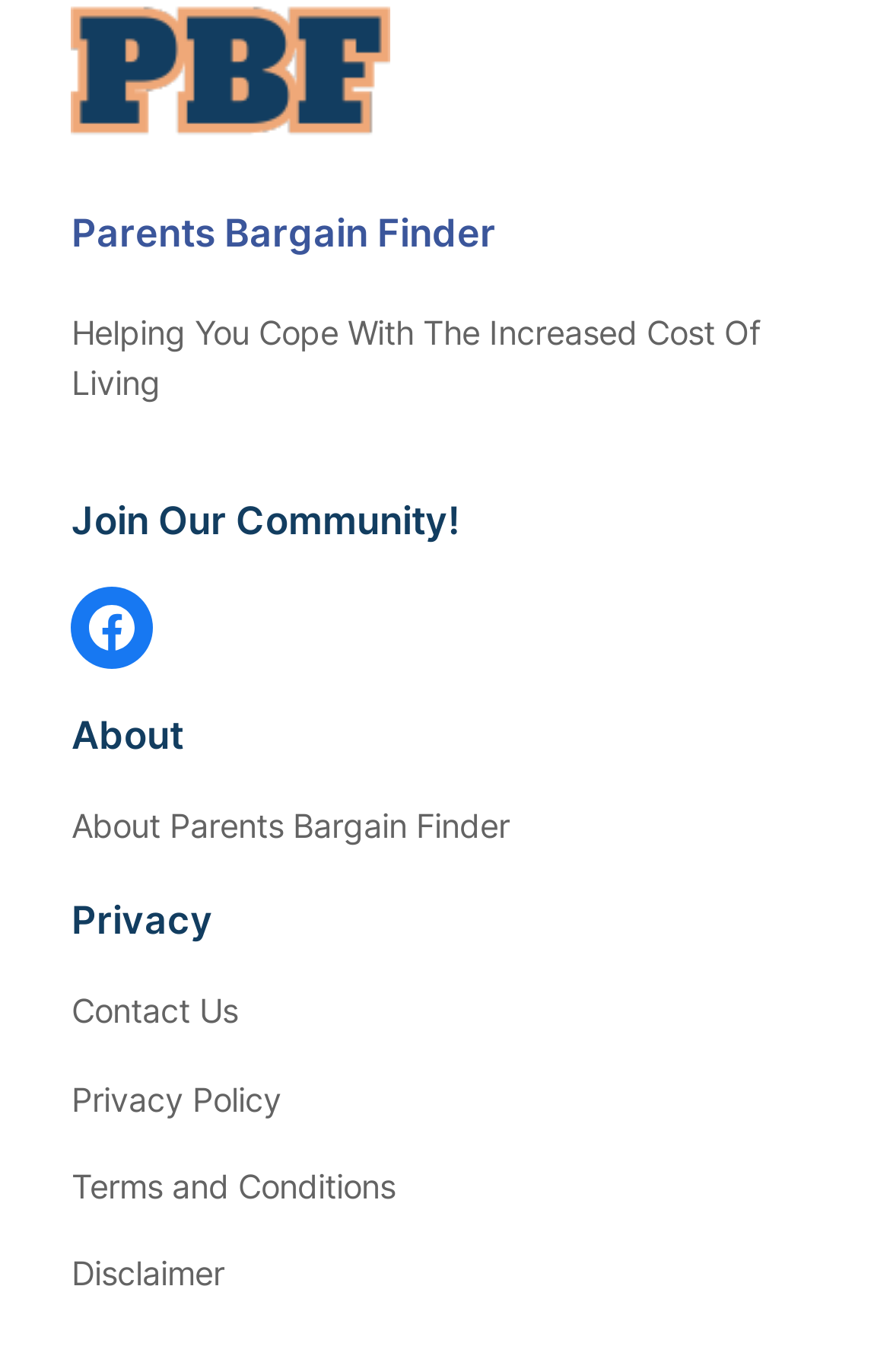Find the bounding box of the web element that fits this description: "Disclaimer".

[0.08, 0.911, 0.252, 0.948]